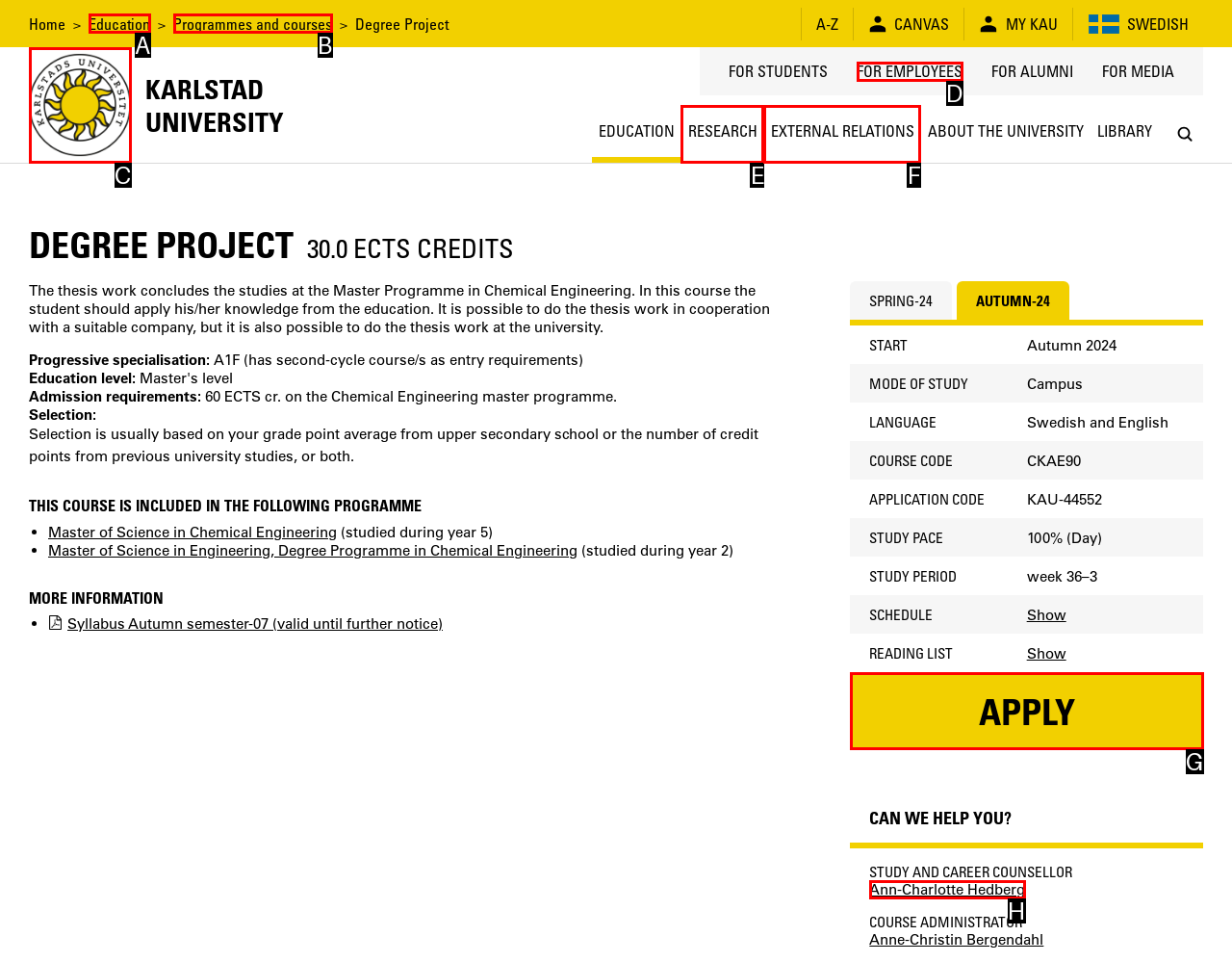Given the description: Programmes and courses, identify the corresponding option. Answer with the letter of the appropriate option directly.

B